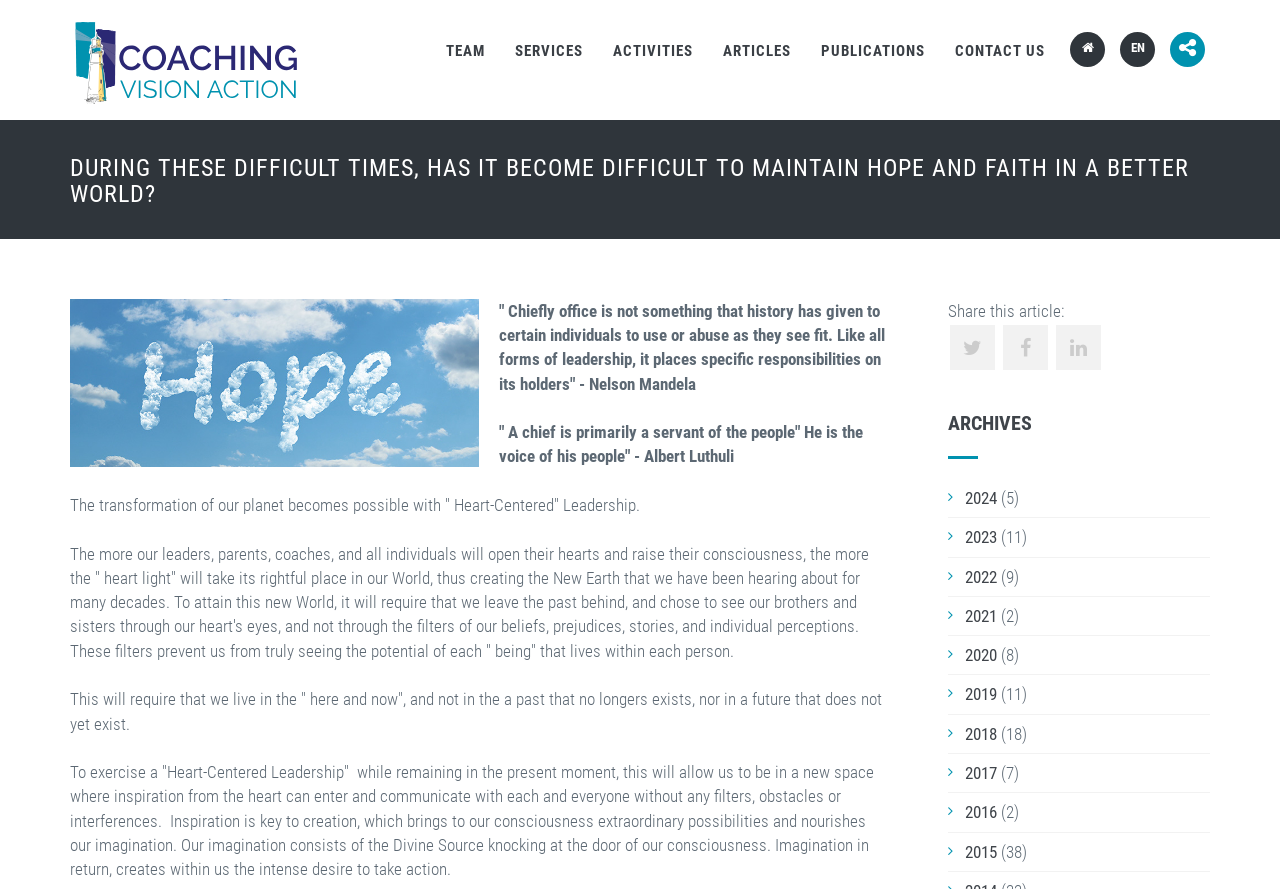Determine the bounding box coordinates for the UI element with the following description: "2016". The coordinates should be four float numbers between 0 and 1, represented as [left, top, right, bottom].

[0.754, 0.902, 0.779, 0.925]